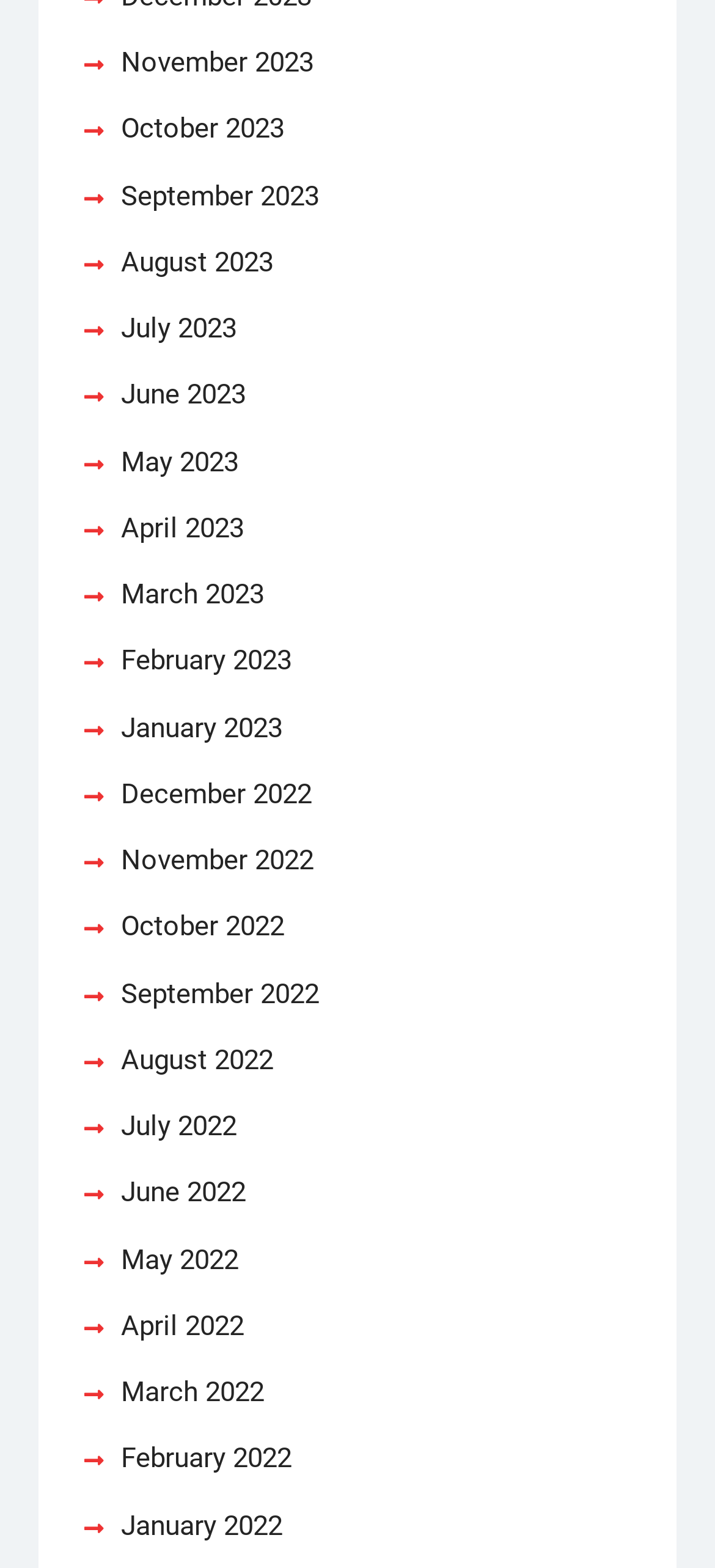Please specify the coordinates of the bounding box for the element that should be clicked to carry out this instruction: "View November 2023". The coordinates must be four float numbers between 0 and 1, formatted as [left, top, right, bottom].

[0.169, 0.025, 0.438, 0.055]